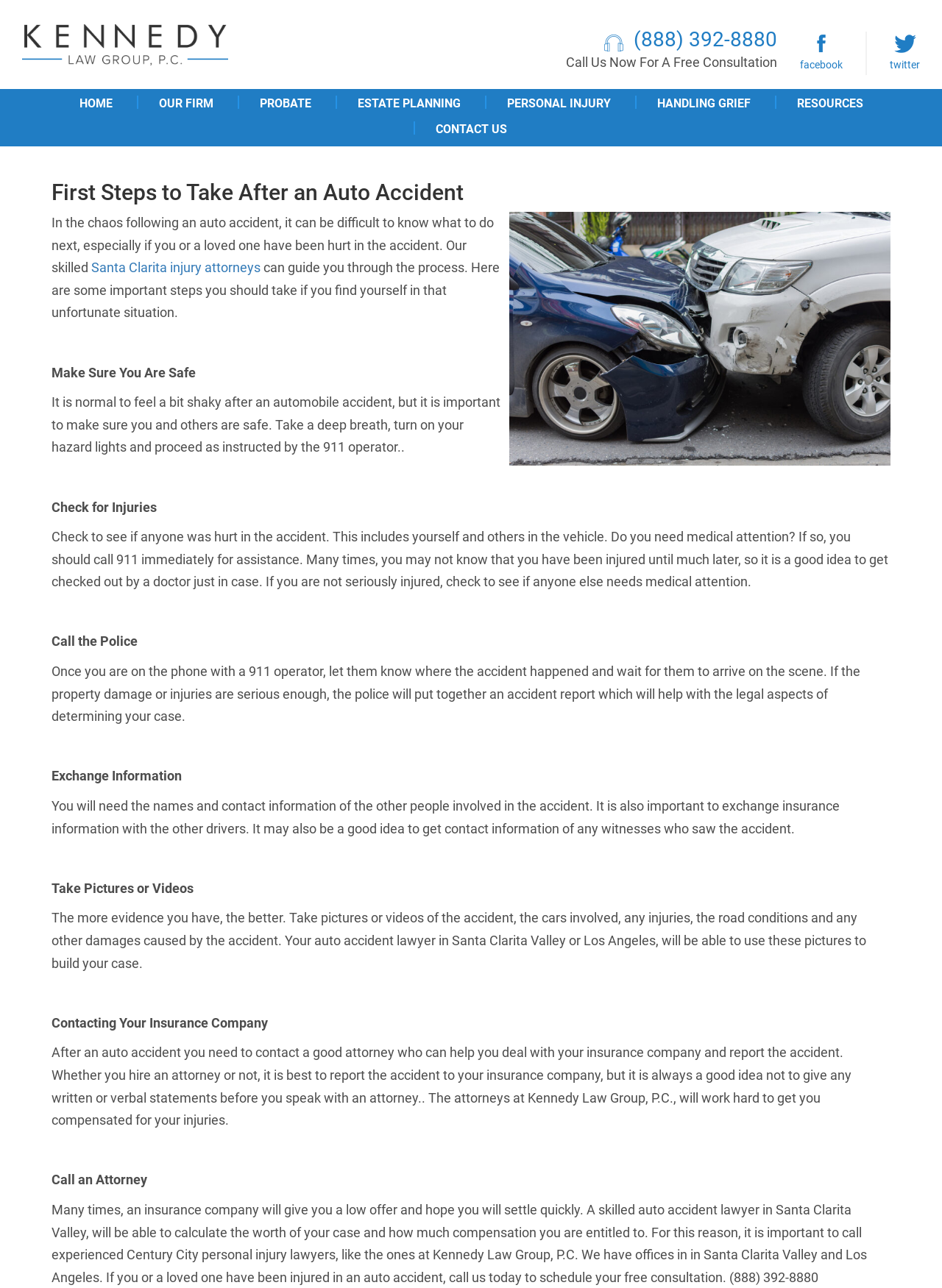What is the phone number to call for a free consultation?
Answer briefly with a single word or phrase based on the image.

(888) 392-8880